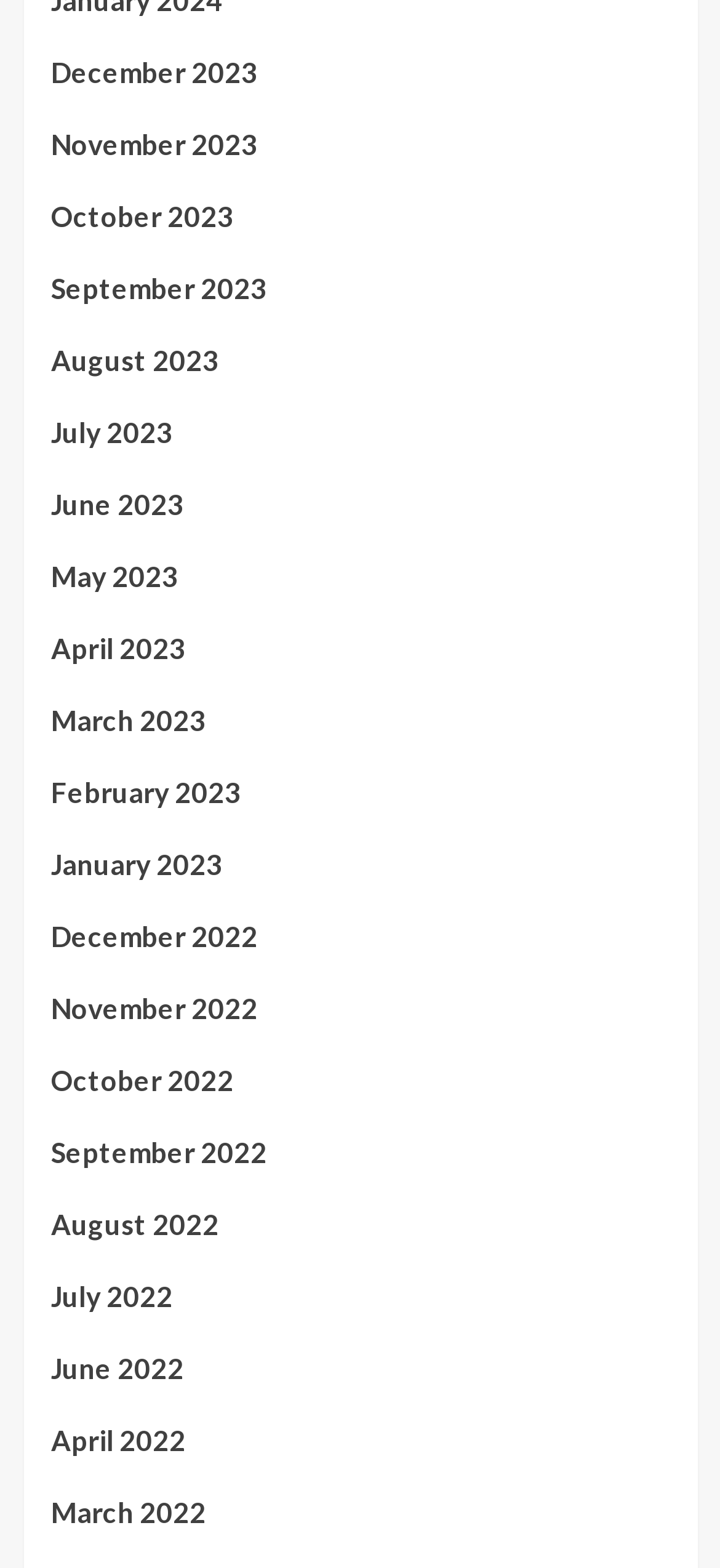From the image, can you give a detailed response to the question below:
What is the vertical position of 'June 2023' relative to 'May 2023'?

By comparing the y1 and y2 coordinates of the bounding boxes of 'June 2023' and 'May 2023', I found that 'June 2023' has a larger y1 and y2 value, indicating that it is located below 'May 2023' on the webpage.